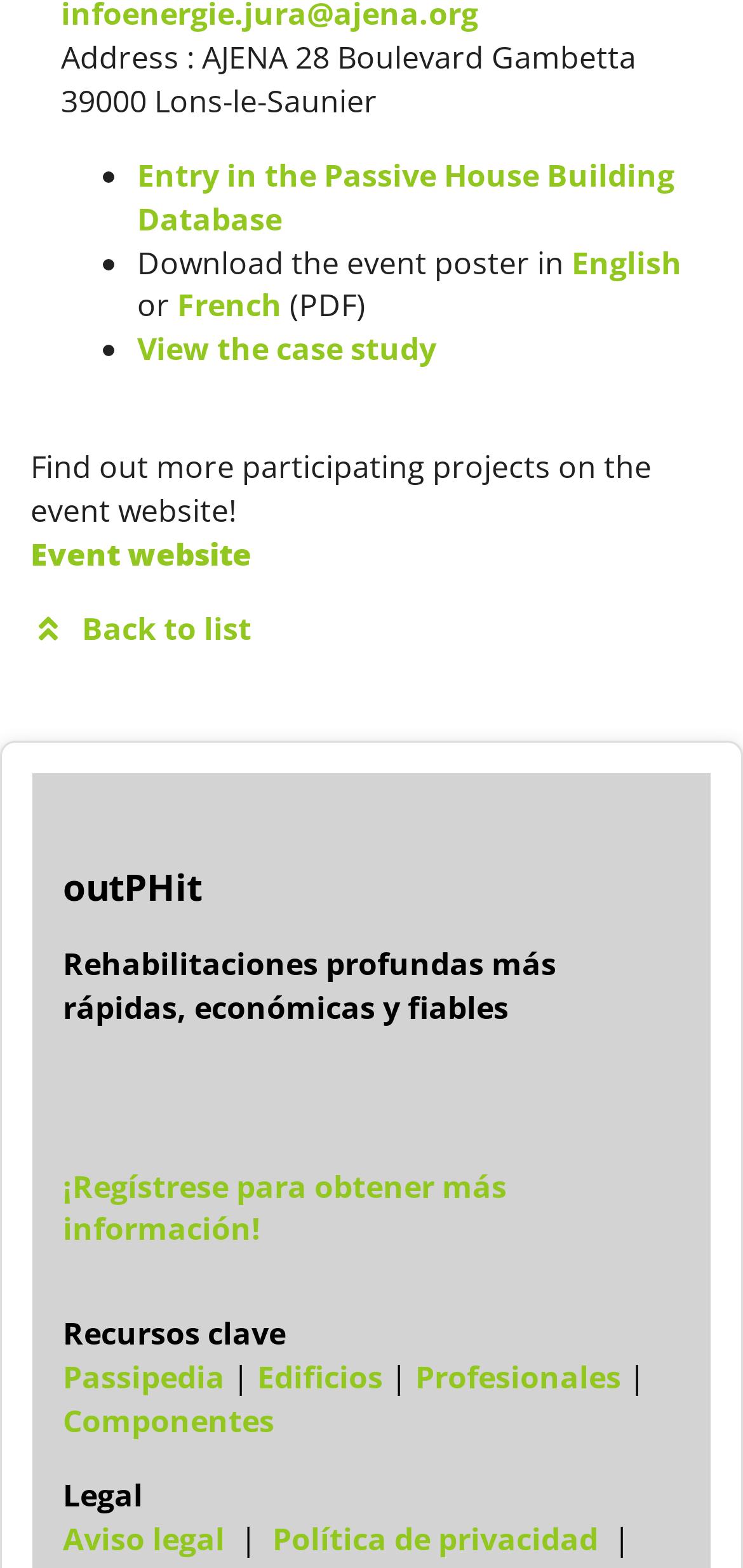Identify the coordinates of the bounding box for the element that must be clicked to accomplish the instruction: "Go to the event website".

[0.041, 0.34, 0.338, 0.366]